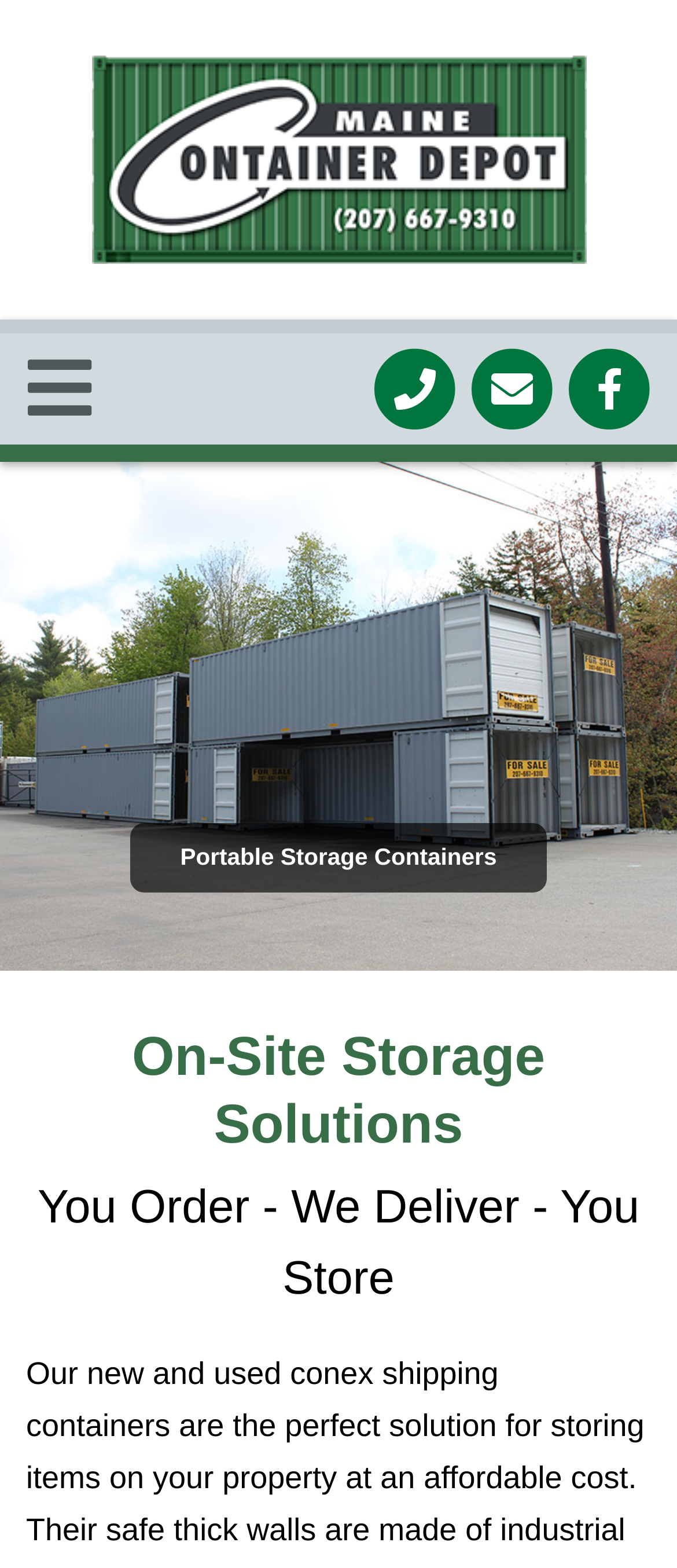Provide the bounding box coordinates of the HTML element this sentence describes: "aria-label="Toggle Navigation"".

[0.038, 0.223, 0.138, 0.274]